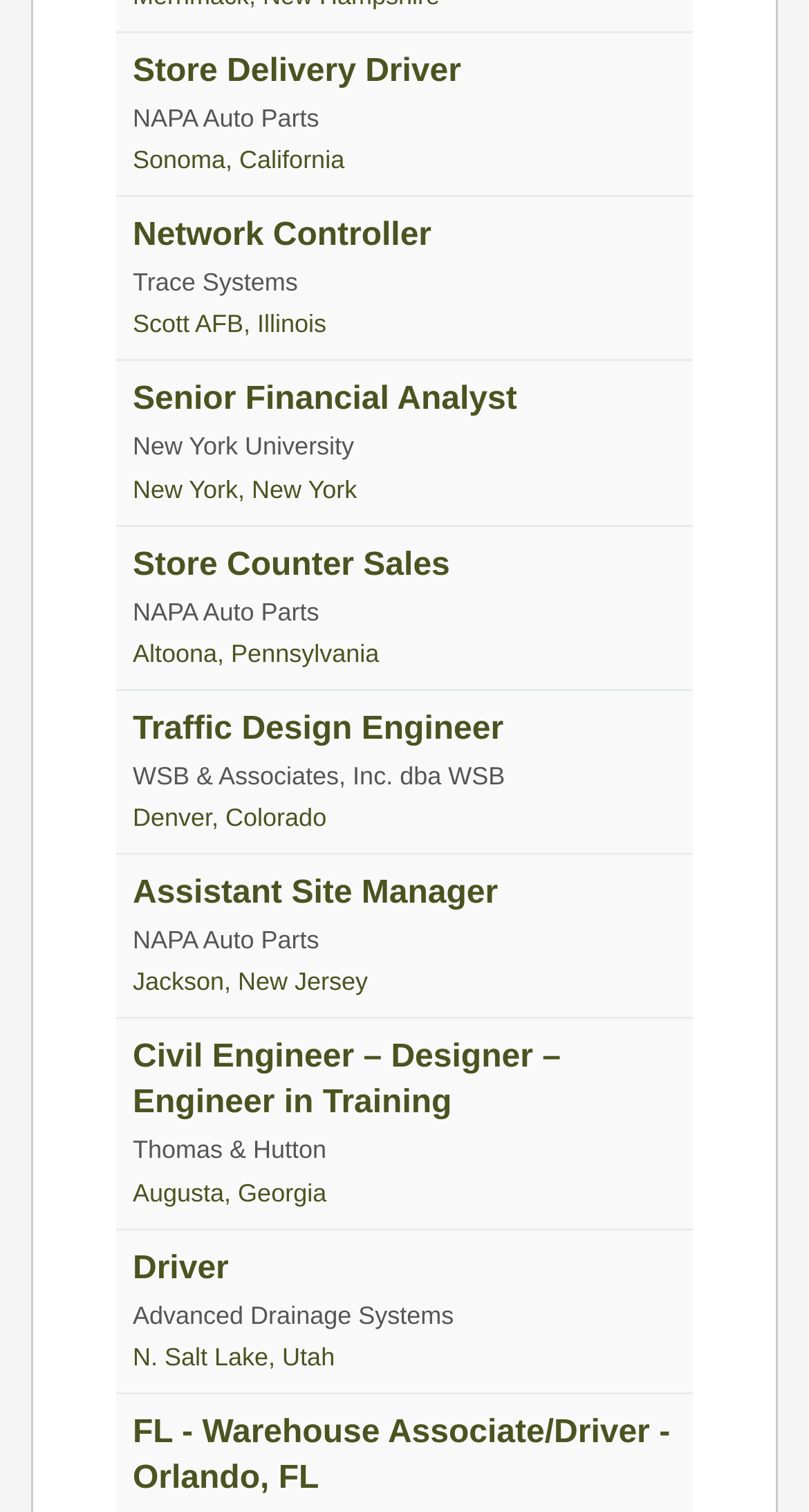Find and provide the bounding box coordinates for the UI element described here: "Senior Financial Analyst". The coordinates should be given as four float numbers between 0 and 1: [left, top, right, bottom].

[0.164, 0.253, 0.639, 0.276]